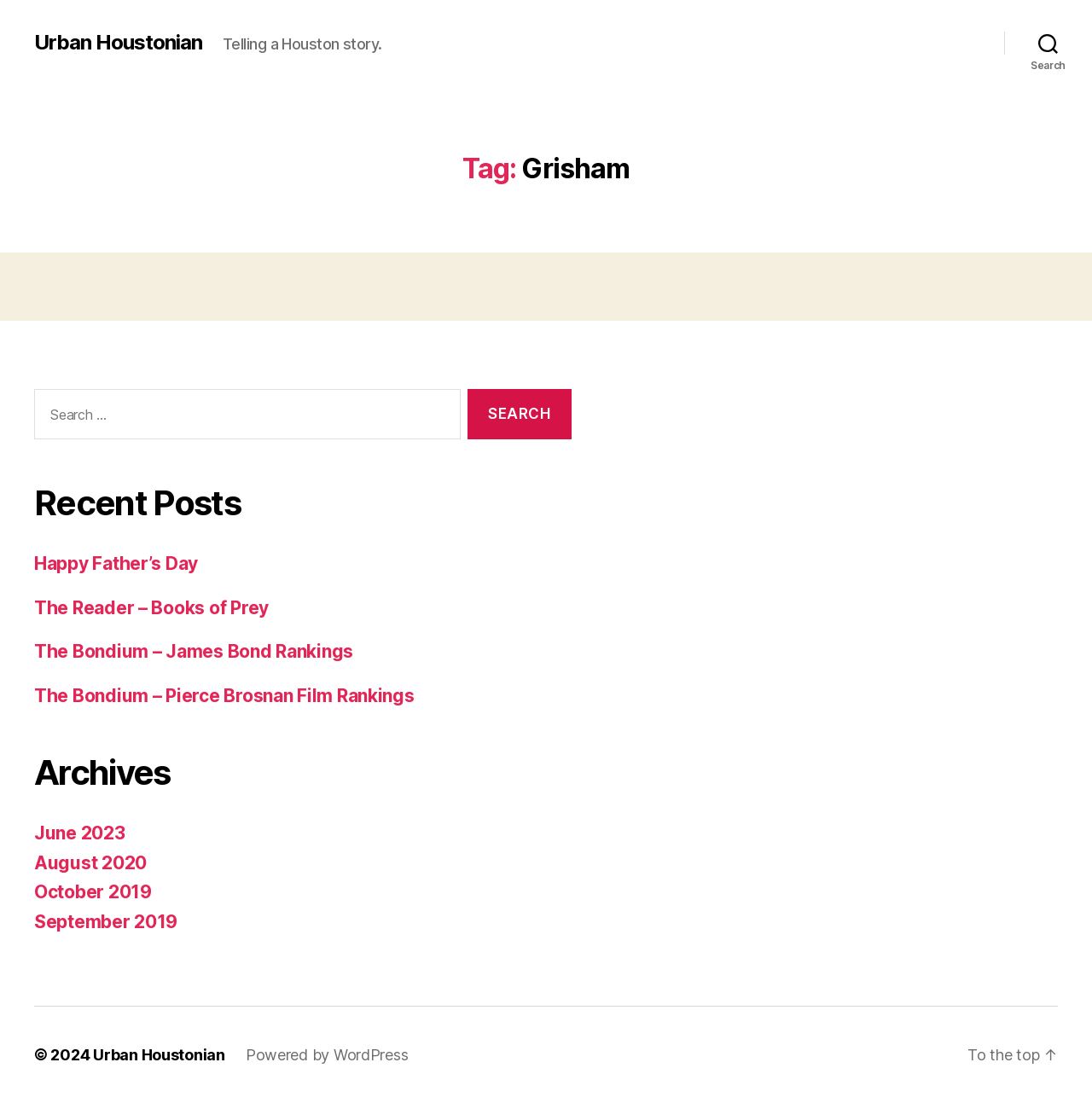Locate the bounding box coordinates of the element I should click to achieve the following instruction: "Search for something".

[0.92, 0.022, 1.0, 0.056]